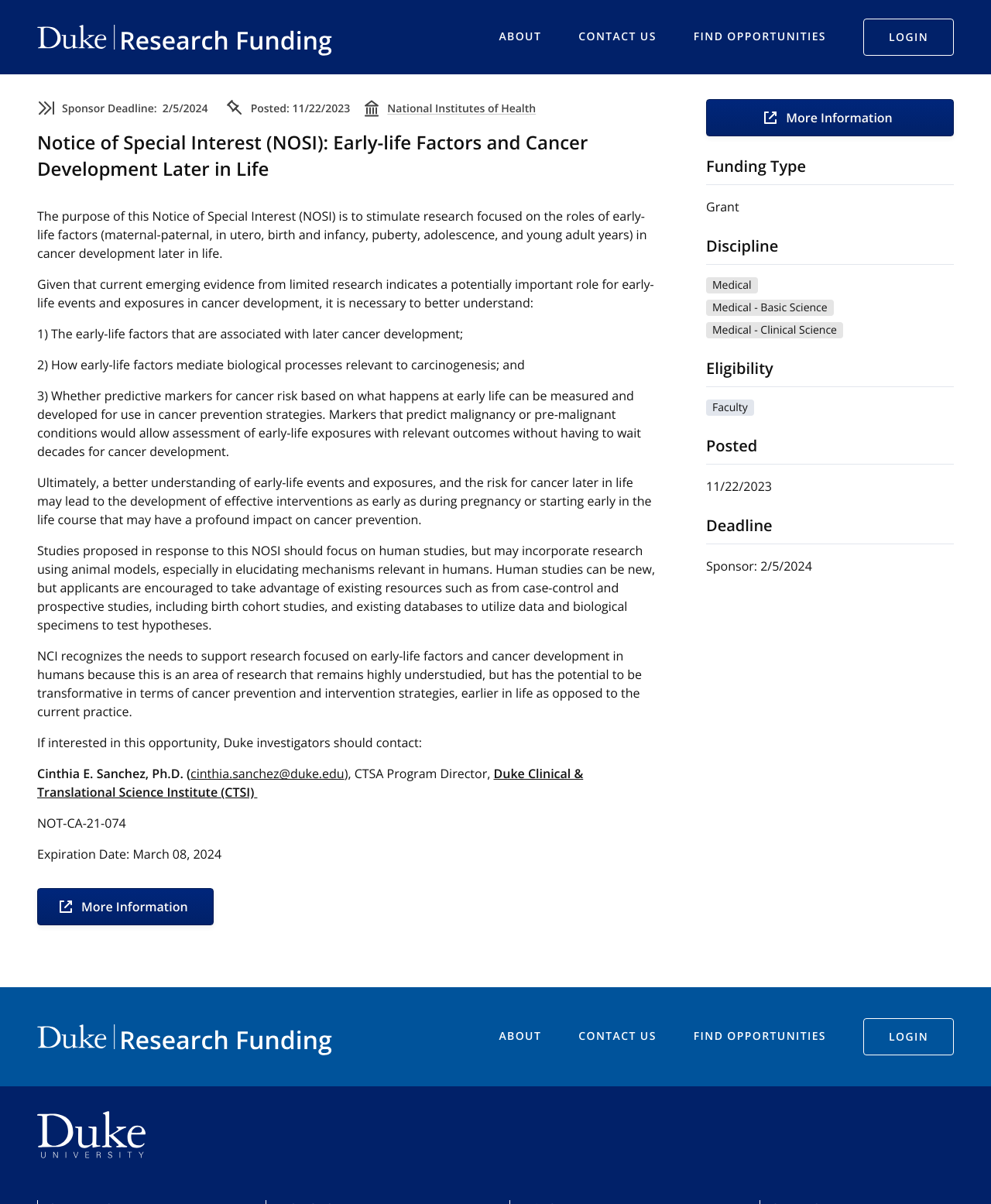Please find and report the bounding box coordinates of the element to click in order to perform the following action: "Click on 'More Information'". The coordinates should be expressed as four float numbers between 0 and 1, in the format [left, top, right, bottom].

[0.038, 0.738, 0.215, 0.769]